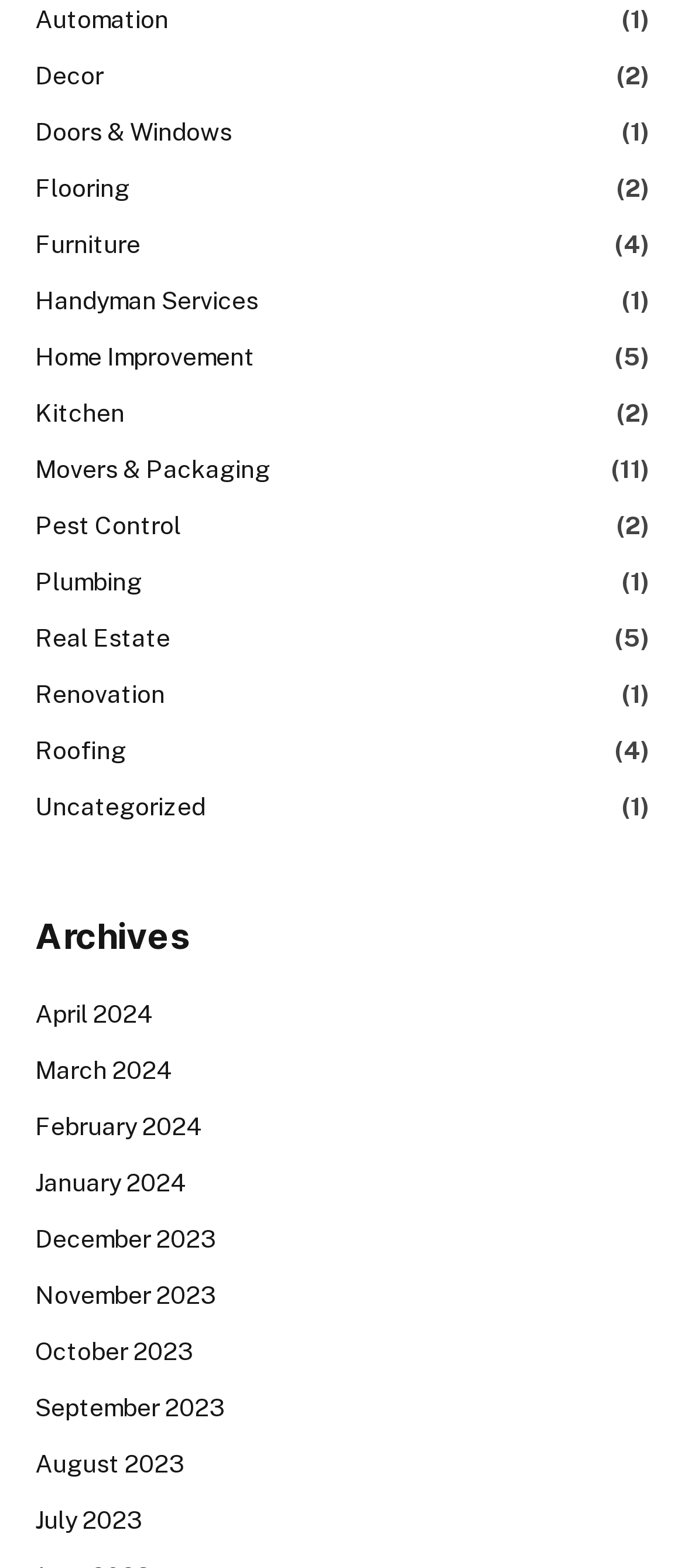Specify the bounding box coordinates of the element's area that should be clicked to execute the given instruction: "View Archives". The coordinates should be four float numbers between 0 and 1, i.e., [left, top, right, bottom].

[0.051, 0.584, 0.277, 0.611]